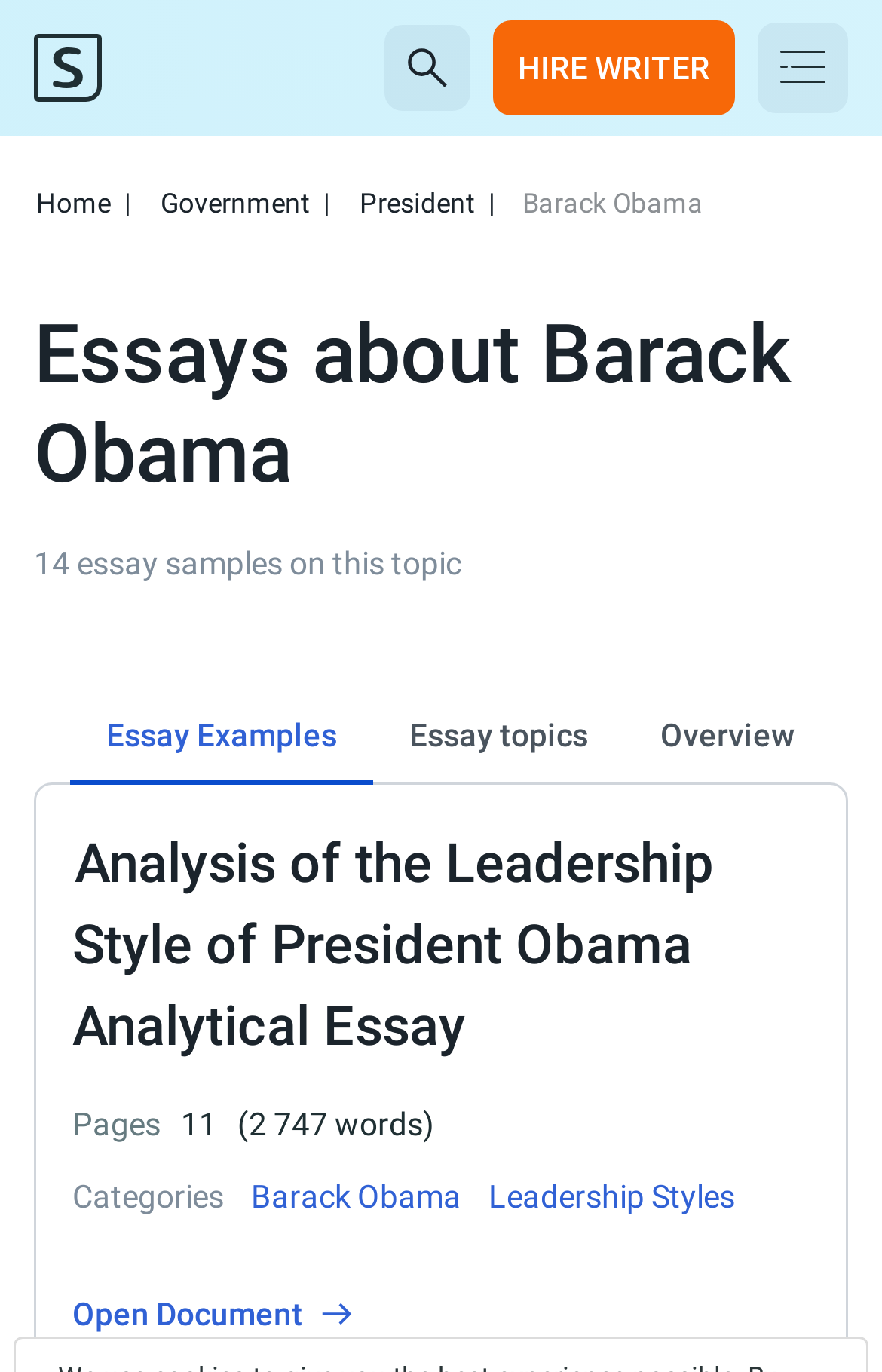Please provide the main heading of the webpage content.

Essays about Barack Obama